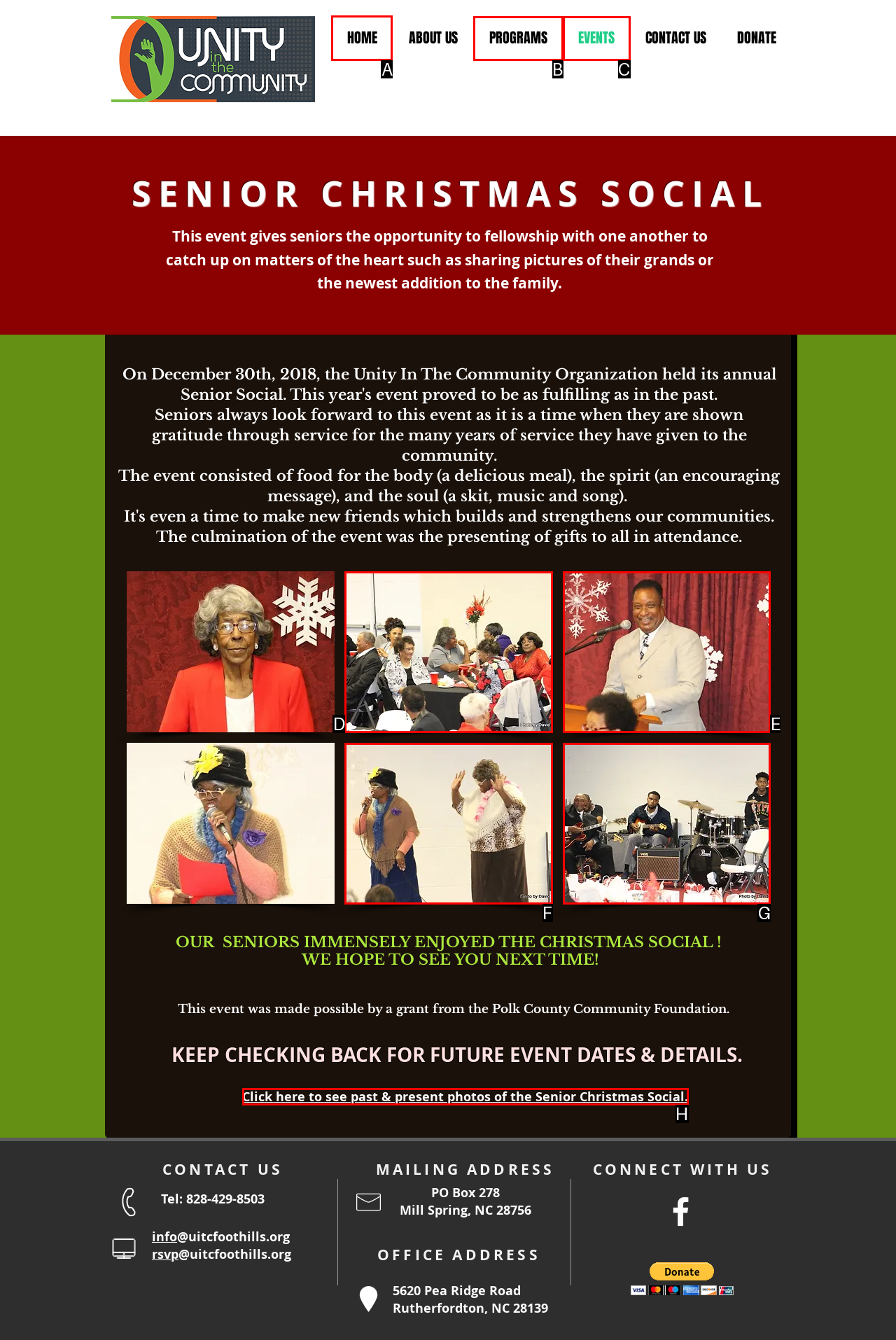For the instruction: Click the HOME link, which HTML element should be clicked?
Respond with the letter of the appropriate option from the choices given.

A